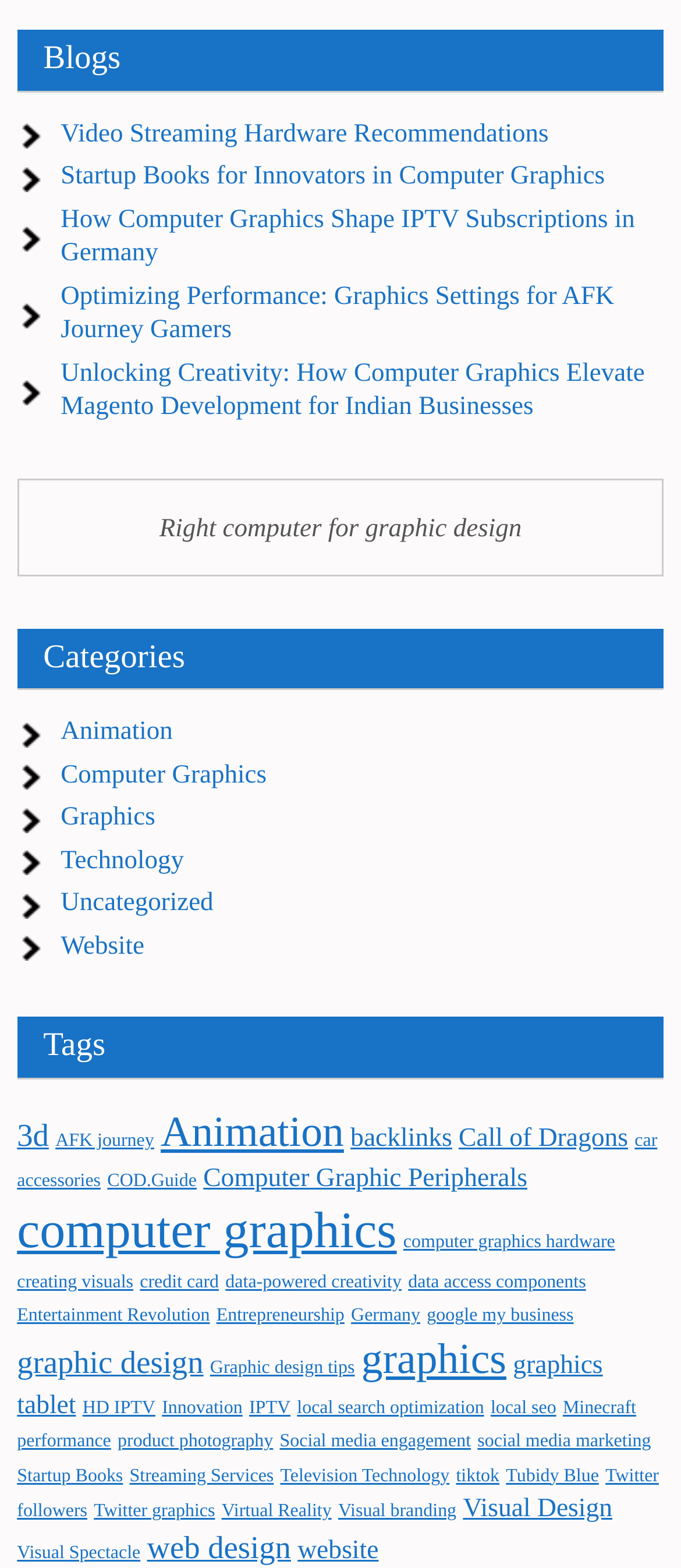Find the bounding box coordinates for the area that should be clicked to accomplish the instruction: "Click on the 'Video Streaming Hardware Recommendations' link".

[0.089, 0.077, 0.806, 0.094]